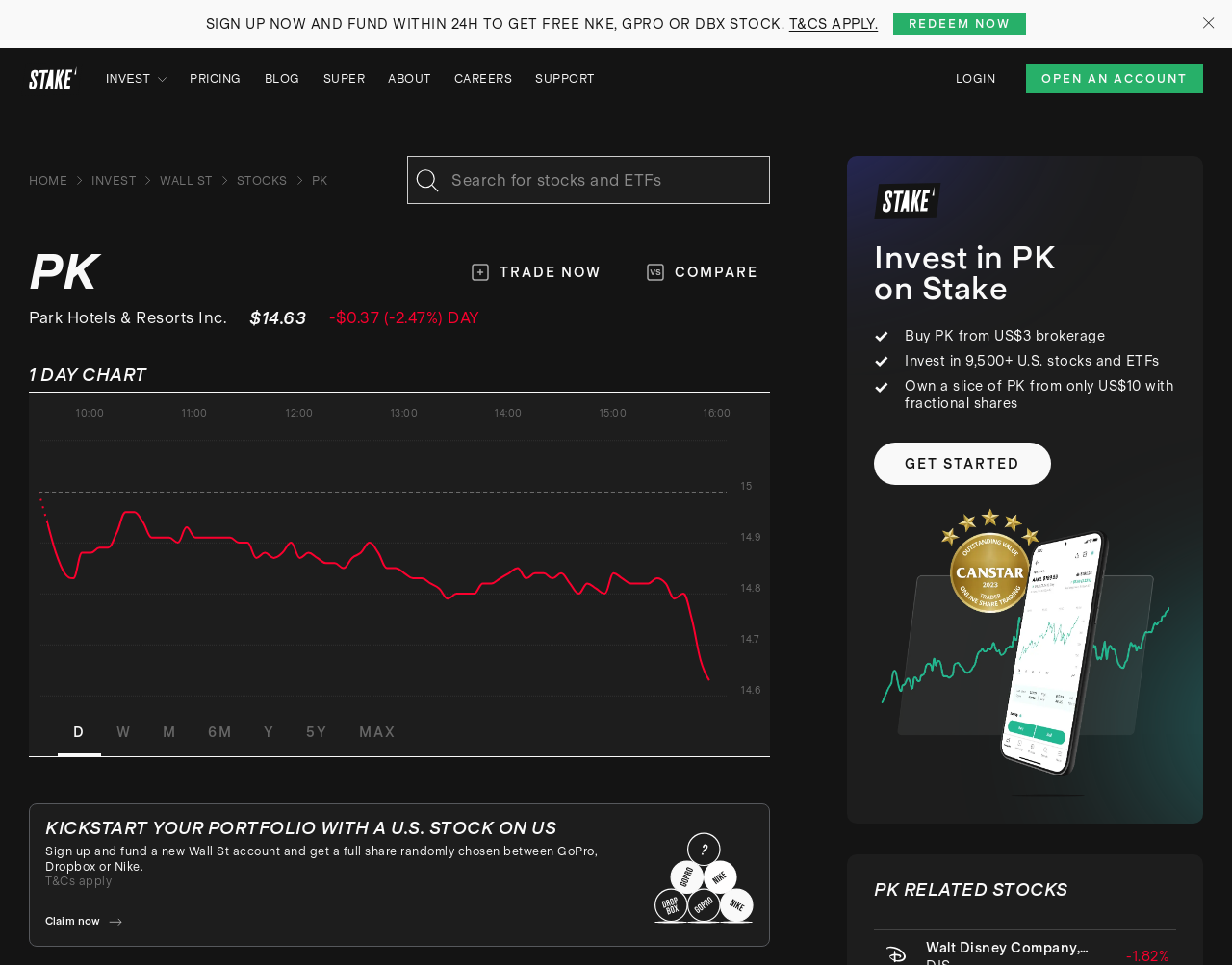Determine the bounding box for the HTML element described here: "Support". The coordinates should be given as [left, top, right, bottom] with each number being a float between 0 and 1.

[0.435, 0.074, 0.483, 0.09]